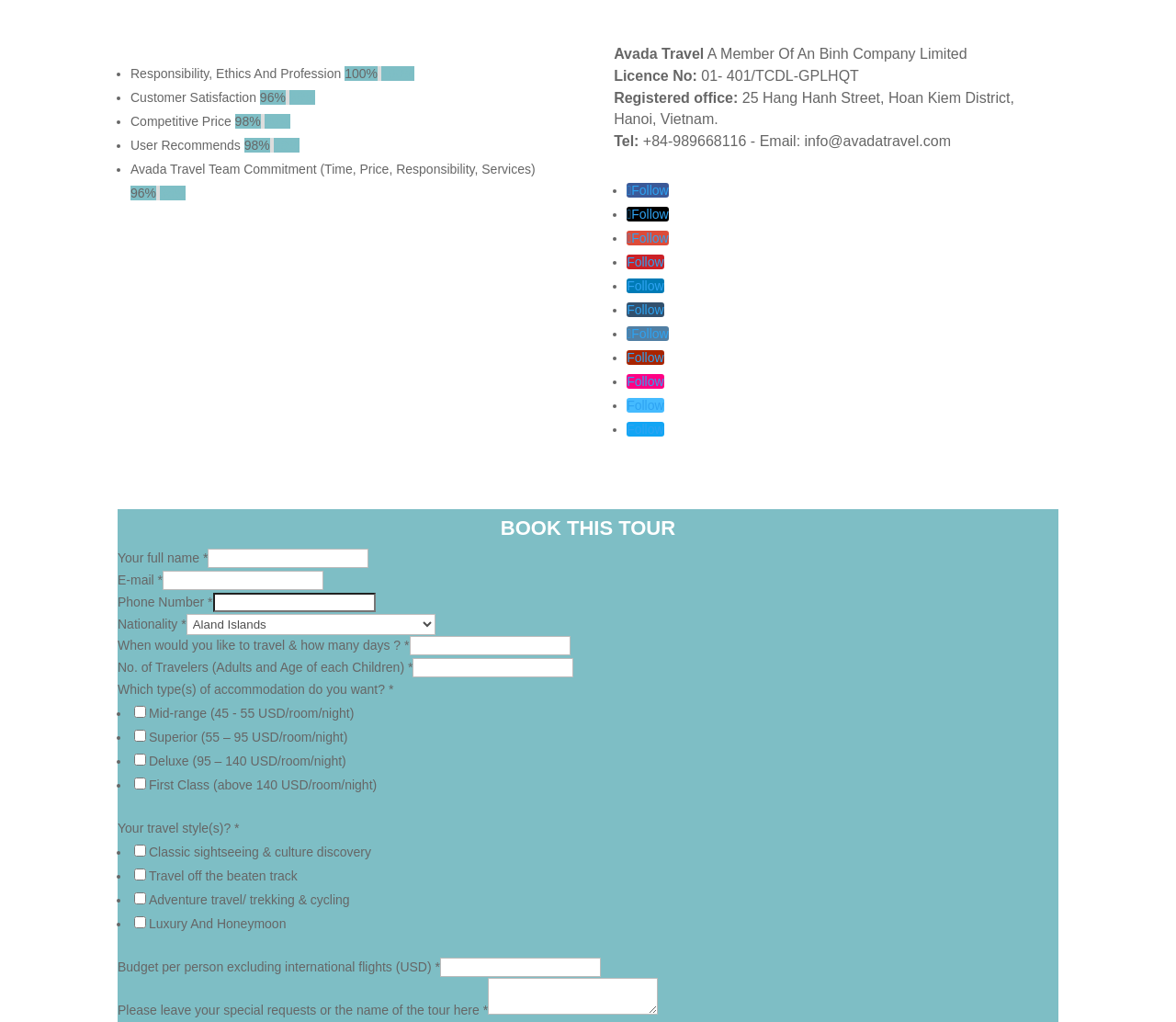Using the description "Follow", predict the bounding box of the relevant HTML element.

[0.533, 0.296, 0.565, 0.31]